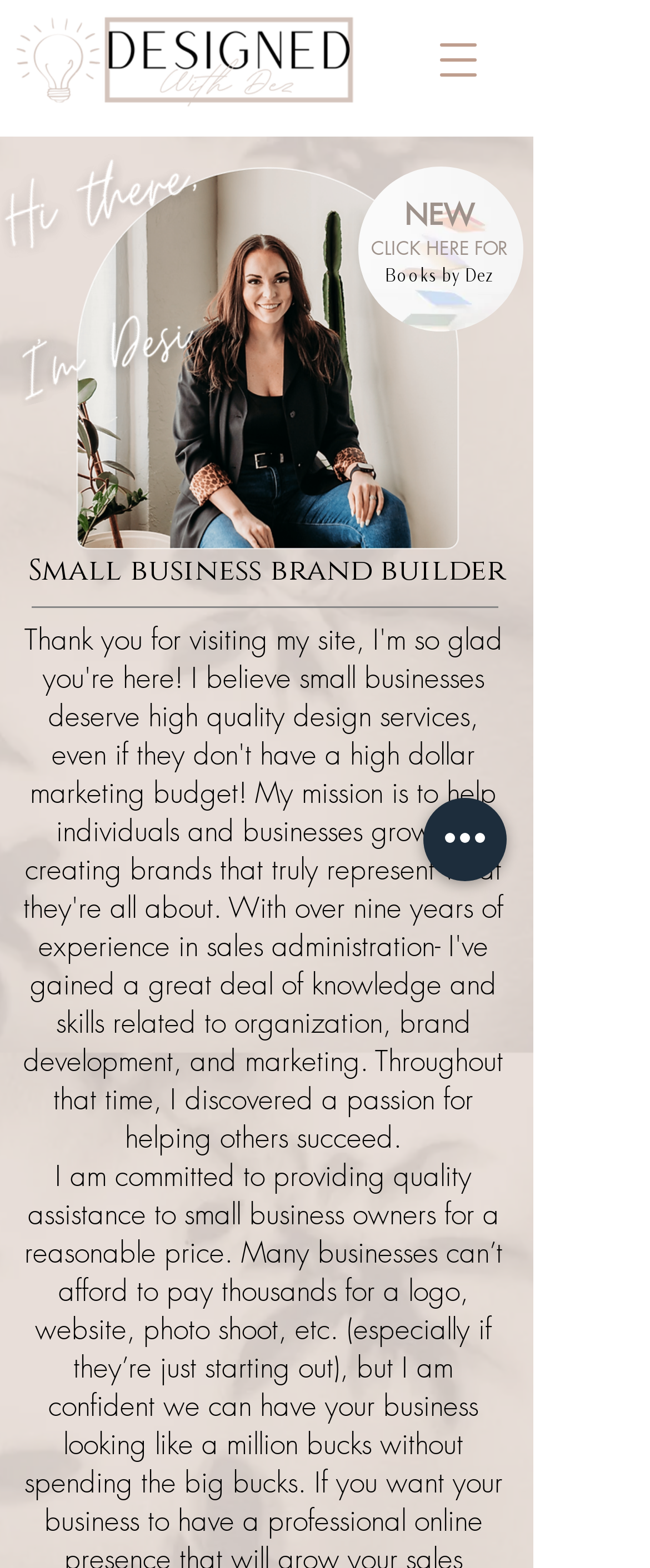Describe all the key features and sections of the webpage thoroughly.

The webpage is for Designed with Dez, a company that offers website design, branding, and event planning services to small businesses at an affordable rate. 

At the top left of the page, there is a logo image '5_edited.png'. Next to it, on the top right, is a navigation menu button labeled 'Open navigation menu', accompanied by a small image of Desi. 

Below the navigation menu button, there is a large image 'Add-Panel_edited_edited.jpg' that takes up most of the width of the page. On top of this image, there are three headings. The first heading 'NEW' is located at the top left of the image. The second heading 'CLICK HERE FOR Books by Dez' is positioned below the first heading, with two separate links 'CLICK HERE FOR' and 'Books by Dez'. The third heading 'Small business brand builder' is placed at the bottom left of the image, spanning almost the entire width of the page.

At the bottom right of the page, there is a button labeled 'Quick actions'.